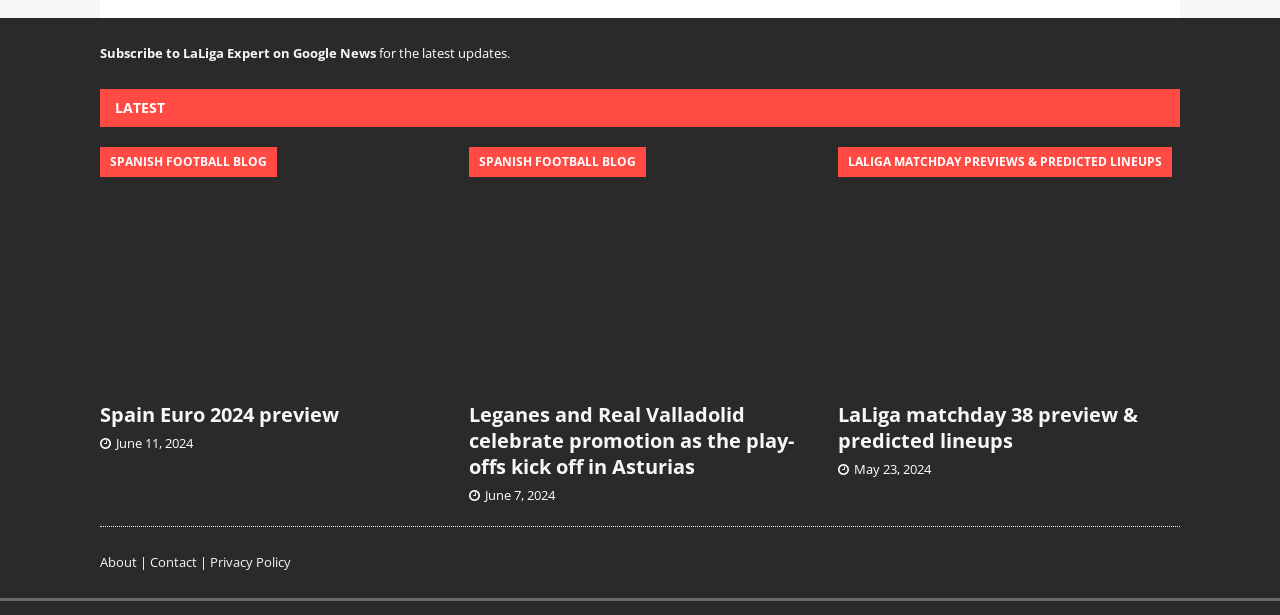Determine the bounding box coordinates of the region I should click to achieve the following instruction: "Read the latest news about Spain Euro 2024". Ensure the bounding box coordinates are four float numbers between 0 and 1, i.e., [left, top, right, bottom].

[0.078, 0.24, 0.345, 0.638]